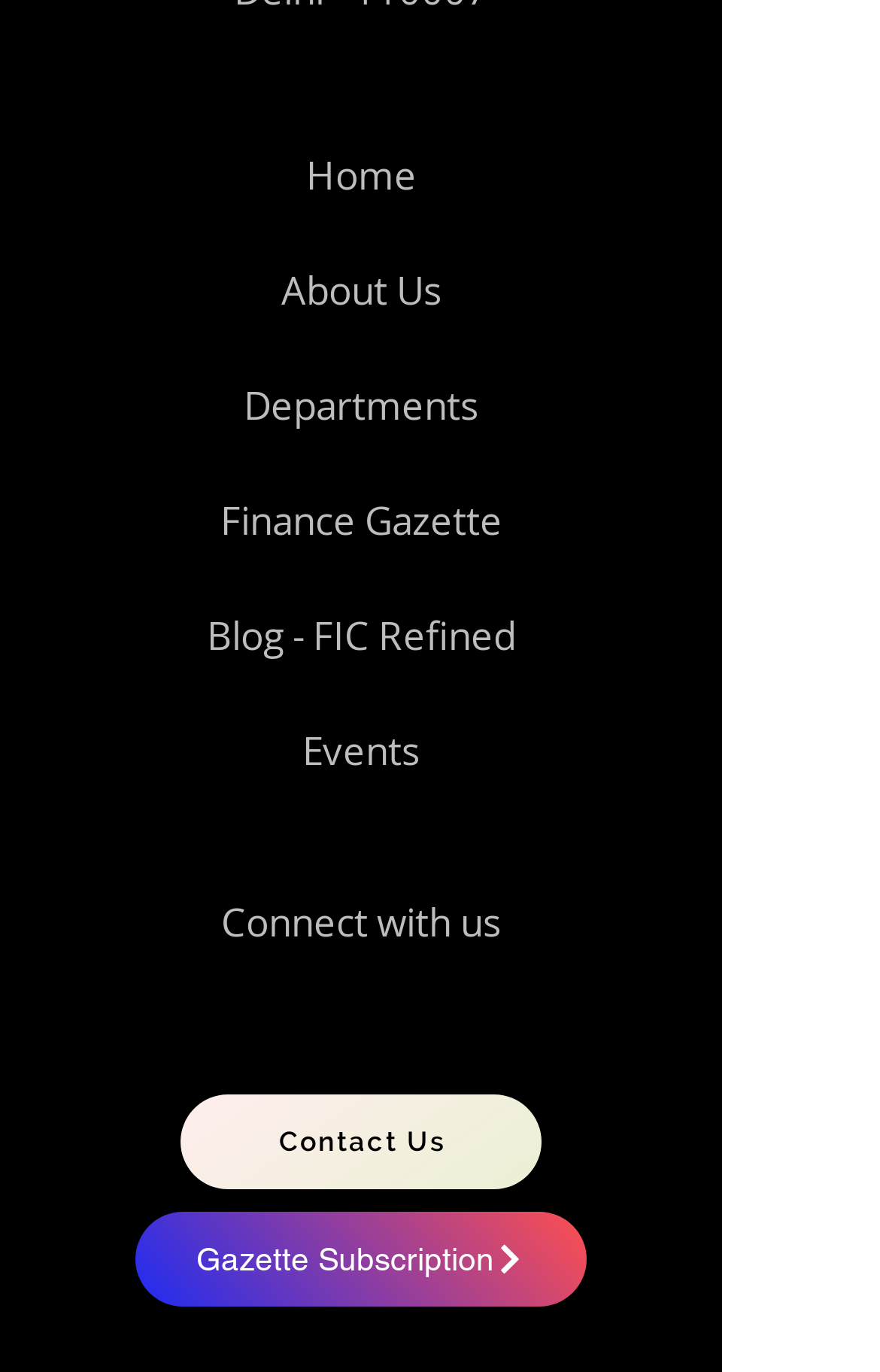How many social media links are there?
Utilize the image to construct a detailed and well-explained answer.

There are three social media links because the 'Social Bar' list contains three link elements with the texts 'Instagram', 'LinkedIn', and 'Facebook' and their corresponding bounding box coordinates.